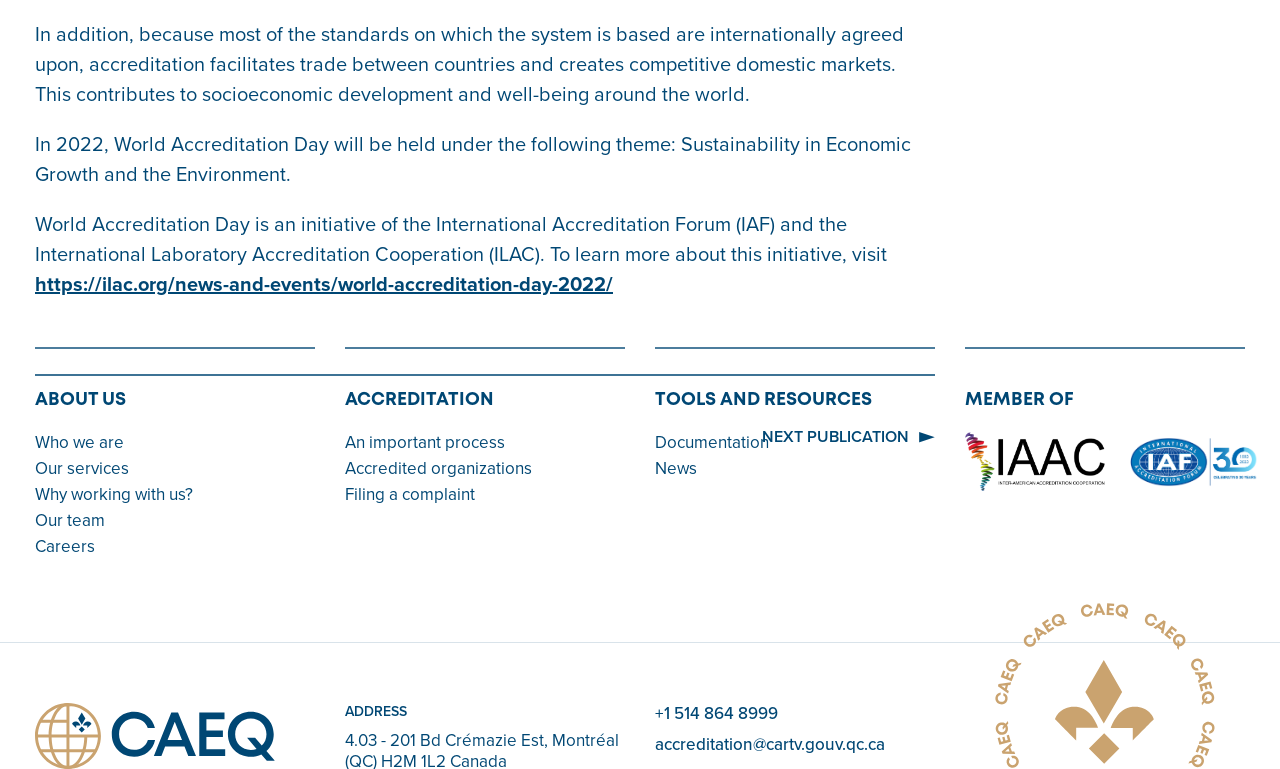Highlight the bounding box coordinates of the element you need to click to perform the following instruction: "Contact via phone."

[0.512, 0.911, 0.608, 0.944]